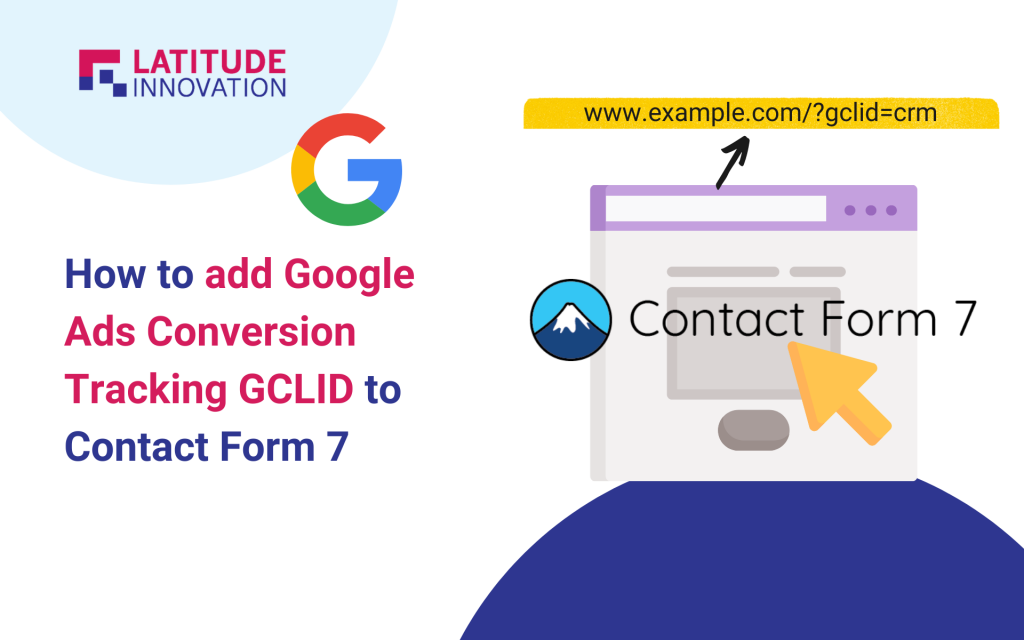Explain the image in detail, mentioning the main subjects and background elements.

The image illustrates a tutorial titled "How to add Google Ads Conversion Tracking GCLID to Contact Form 7," presented by Latitude Innovation. It prominently features the Google logo alongside a browser interface displaying a sample URL with a query parameter for GCLID tracking. An arrow points to the URL, emphasizing the importance of integrating the GCLID into web forms. Below, the graphical representation of "Contact Form 7" is showcased, highlighting the connection between Google Ads and effective form handling in web design. This informative visual is designed to guide users through the process of enhancing their conversion tracking capabilities using Contact Form 7.